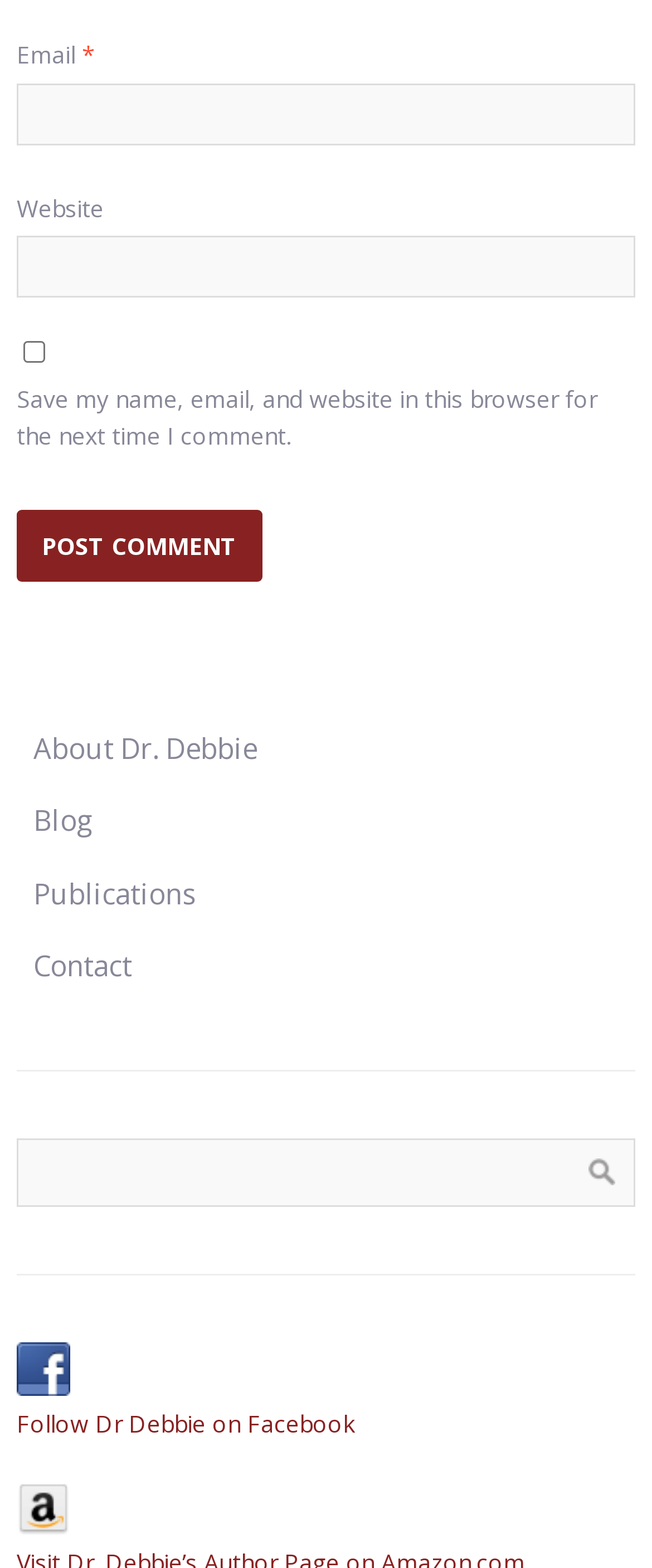Please find the bounding box coordinates in the format (top-left x, top-left y, bottom-right x, bottom-right y) for the given element description. Ensure the coordinates are floating point numbers between 0 and 1. Description: mental health

None